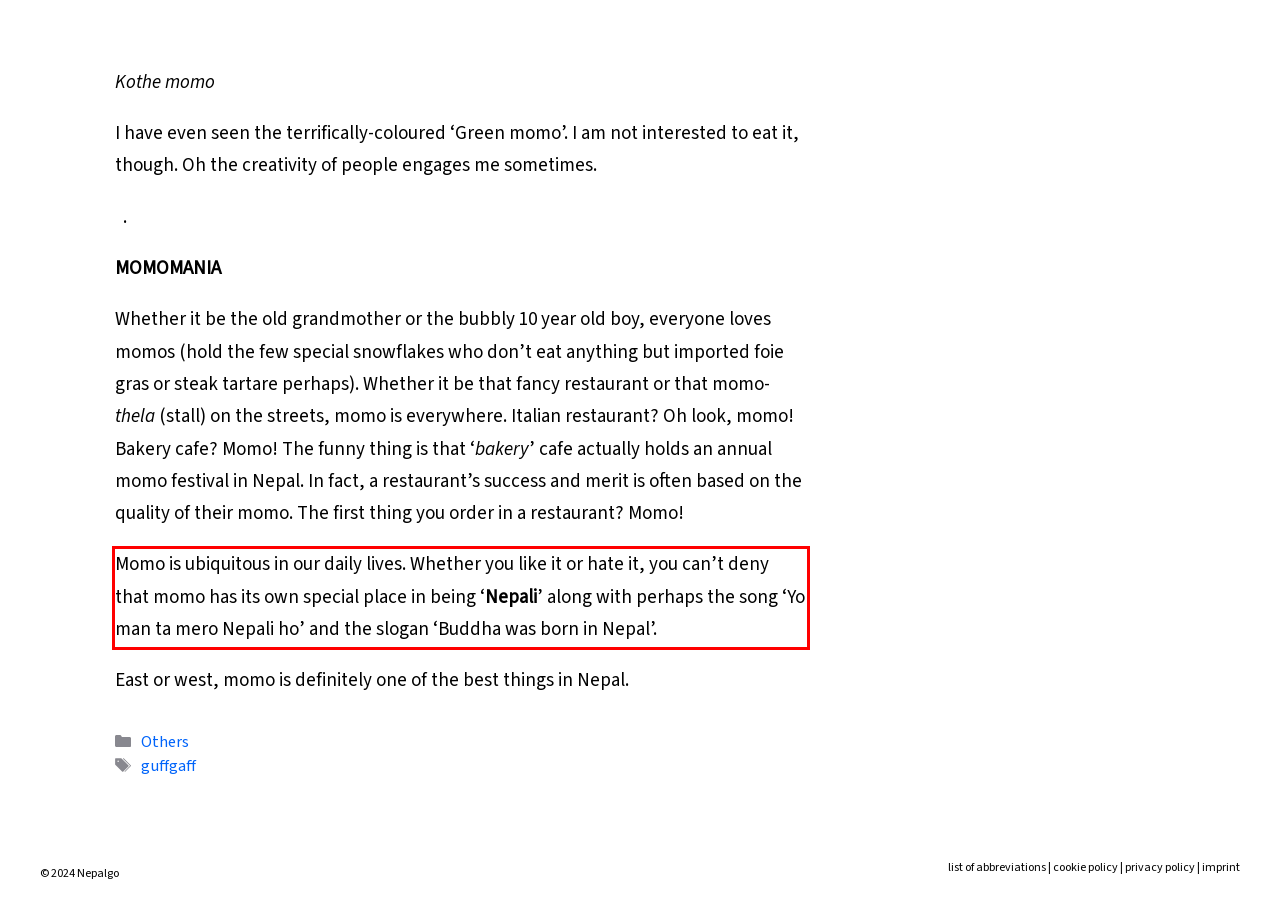From the screenshot of the webpage, locate the red bounding box and extract the text contained within that area.

Momo is ubiquitous in our daily lives. Whether you like it or hate it, you can’t deny that momo has its own special place in being ‘Nepali’ along with perhaps the song ‘Yo man ta mero Nepali ho’ and the slogan ‘Buddha was born in Nepal’.